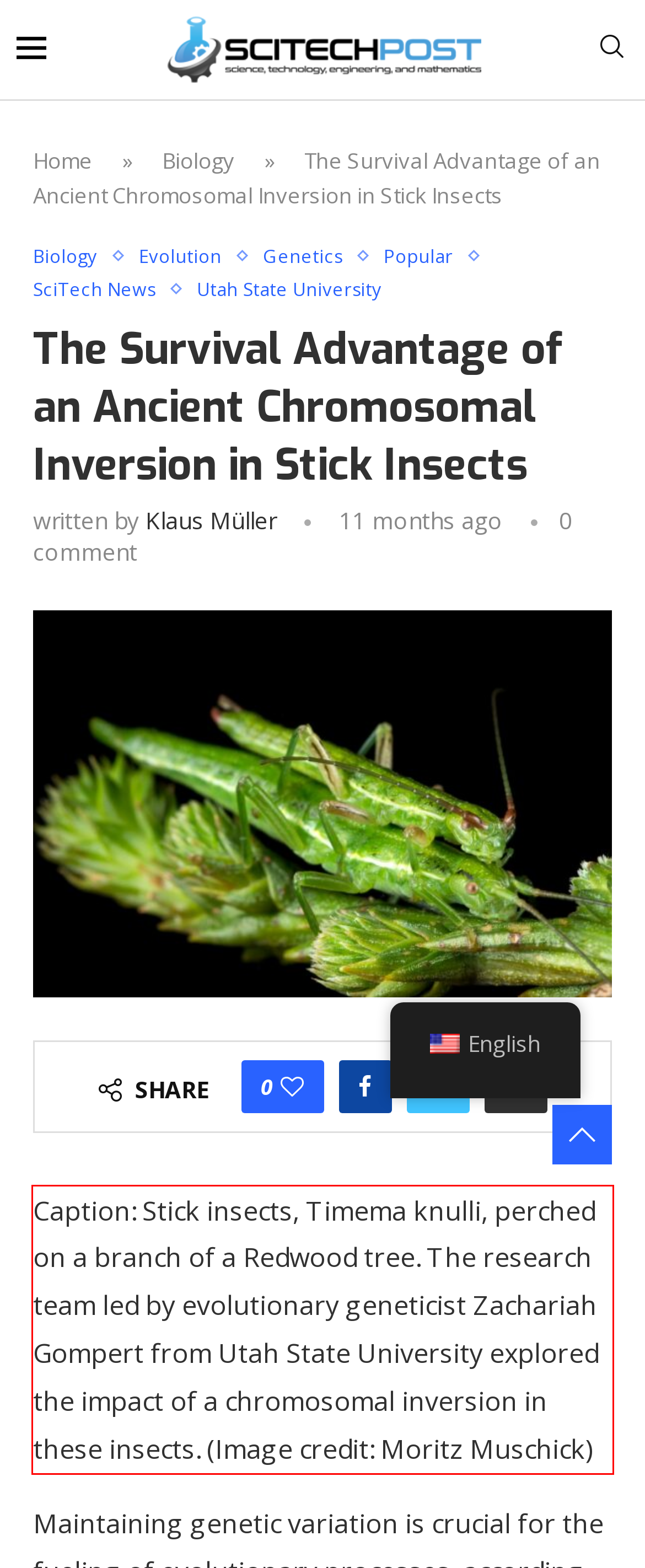You are given a screenshot of a webpage with a UI element highlighted by a red bounding box. Please perform OCR on the text content within this red bounding box.

Caption: Stick insects, Timema knulli, perched on a branch of a Redwood tree. The research team led by evolutionary geneticist Zachariah Gompert from Utah State University explored the impact of a chromosomal inversion in these insects. (Image credit: Moritz Muschick)